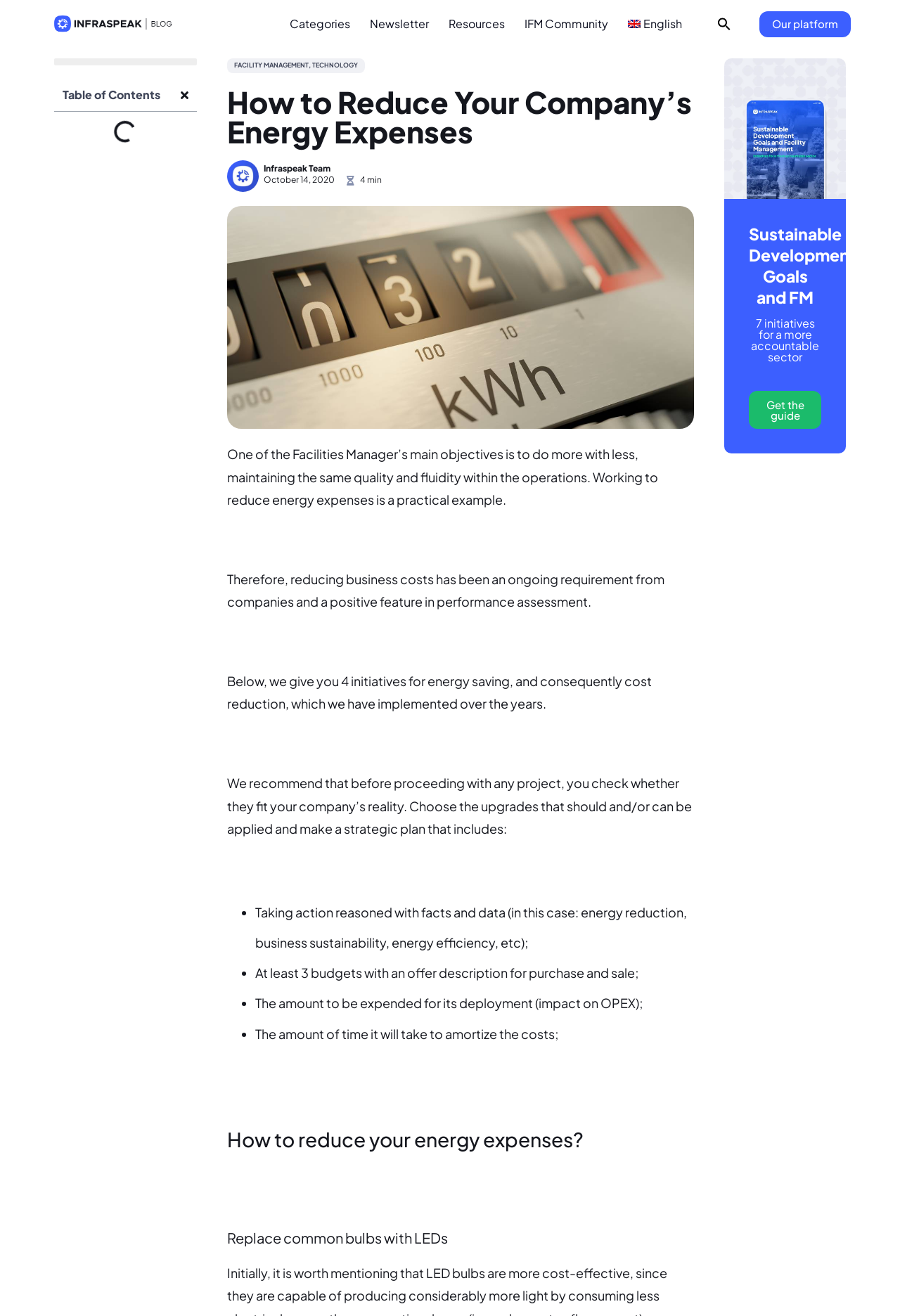Find the bounding box coordinates for the area that must be clicked to perform this action: "Search for something".

[0.782, 0.006, 0.828, 0.031]